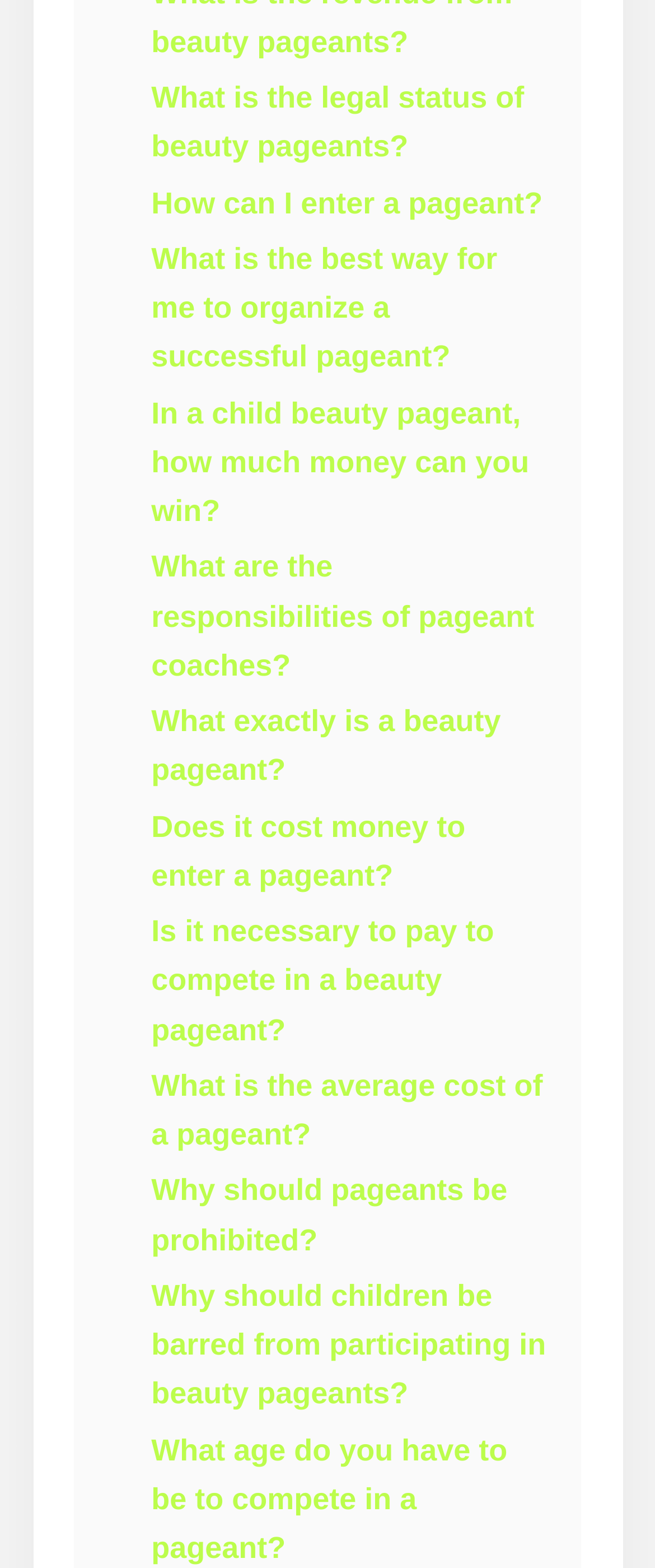Please respond to the question with a concise word or phrase:
Are there any links related to the cost of pageants?

Yes